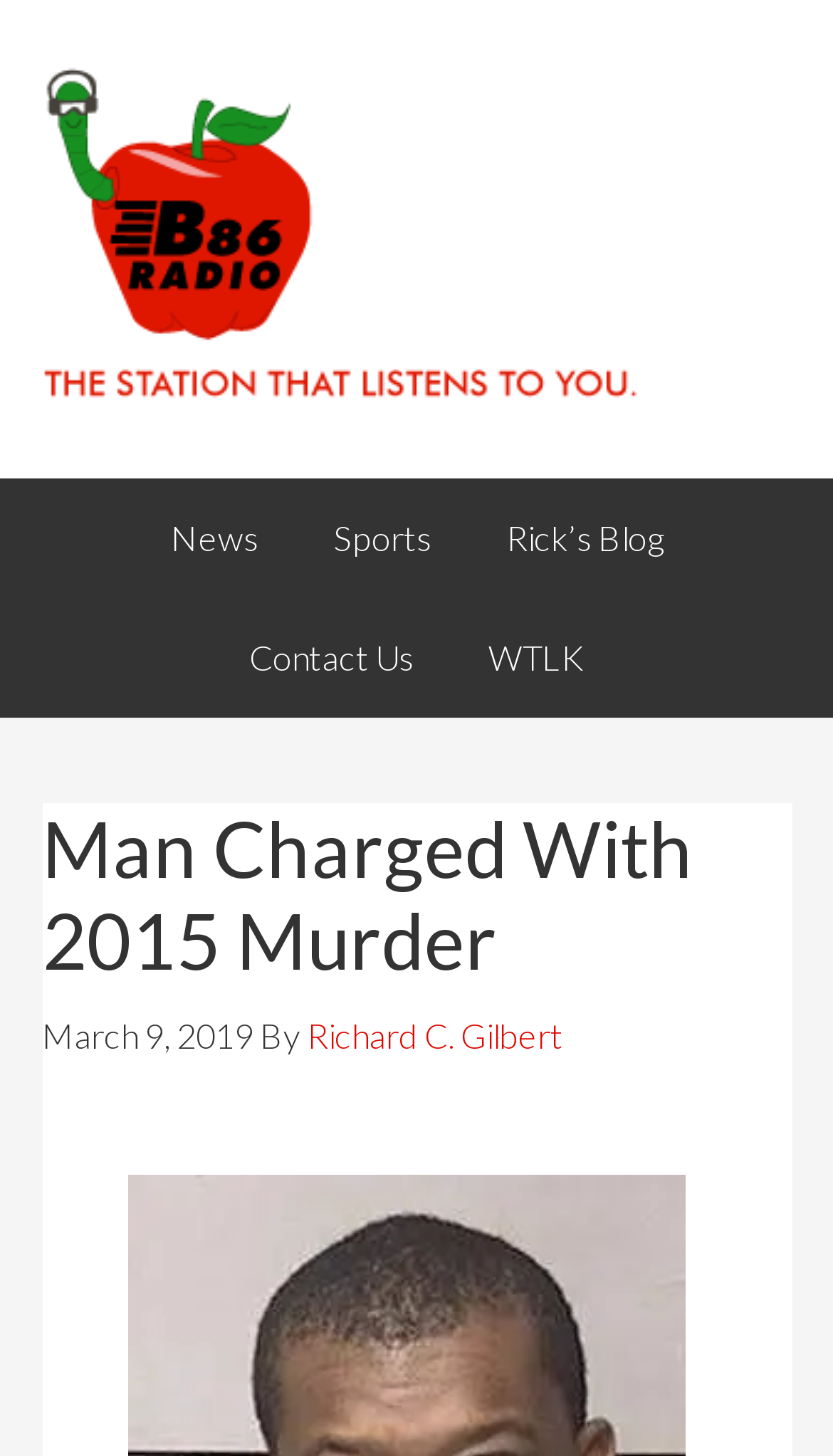Based on the image, give a detailed response to the question: How many navigation links are there on the webpage?

I found the answer by looking at the navigation section of the webpage, which contains links to different sections of the website. There are 5 links in total: 'News', 'Sports', 'Rick’s Blog', 'Contact Us', and 'WTLK'.